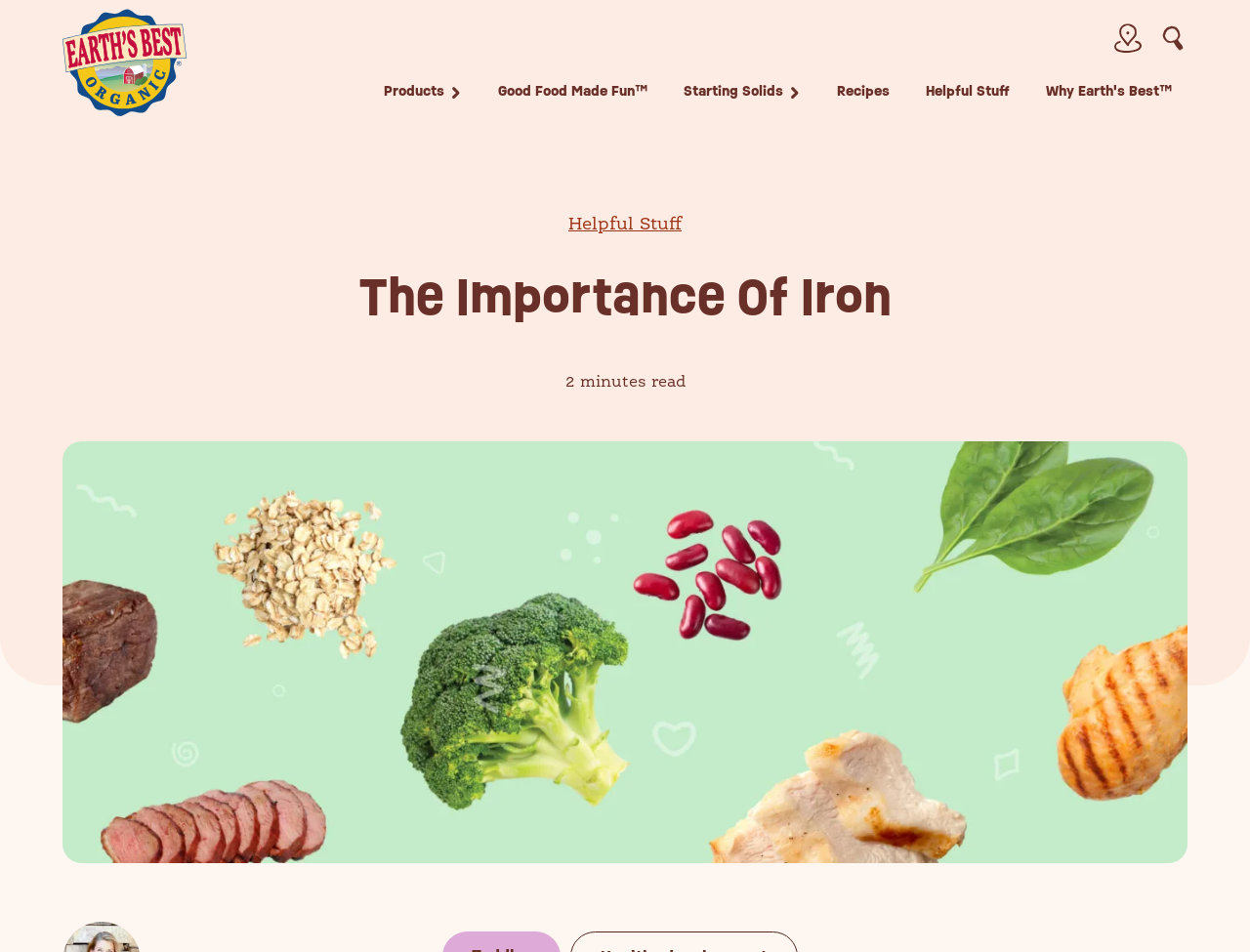Based on the element description Helpful Stuff, identify the bounding box coordinates for the UI element. The coordinates should be in the format (top-left x, top-left y, bottom-right x, bottom-right y) and within the 0 to 1 range.

[0.741, 0.088, 0.808, 0.122]